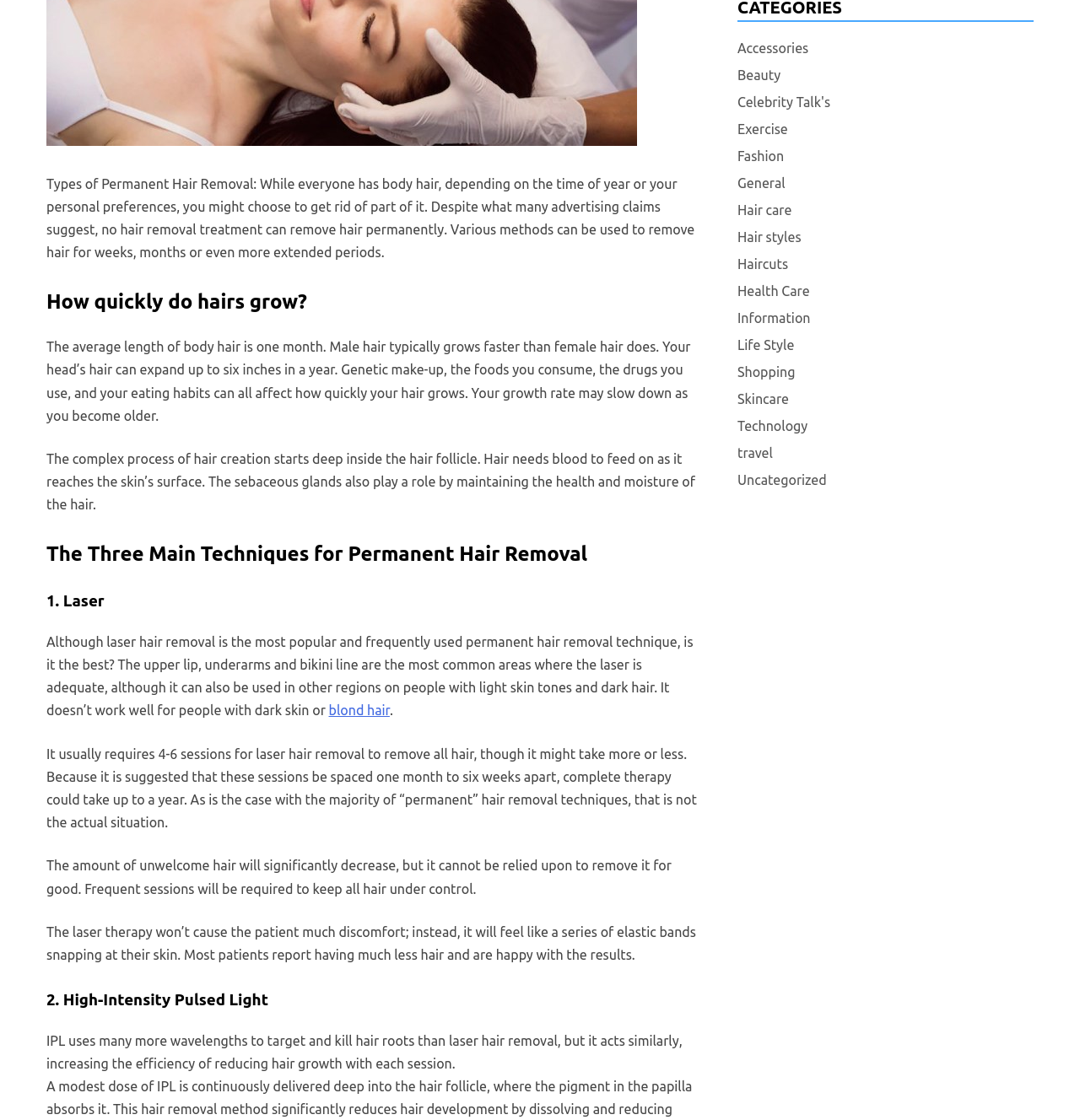Extract the bounding box coordinates of the UI element described: "General". Provide the coordinates in the format [left, top, right, bottom] with values ranging from 0 to 1.

[0.683, 0.153, 0.727, 0.174]